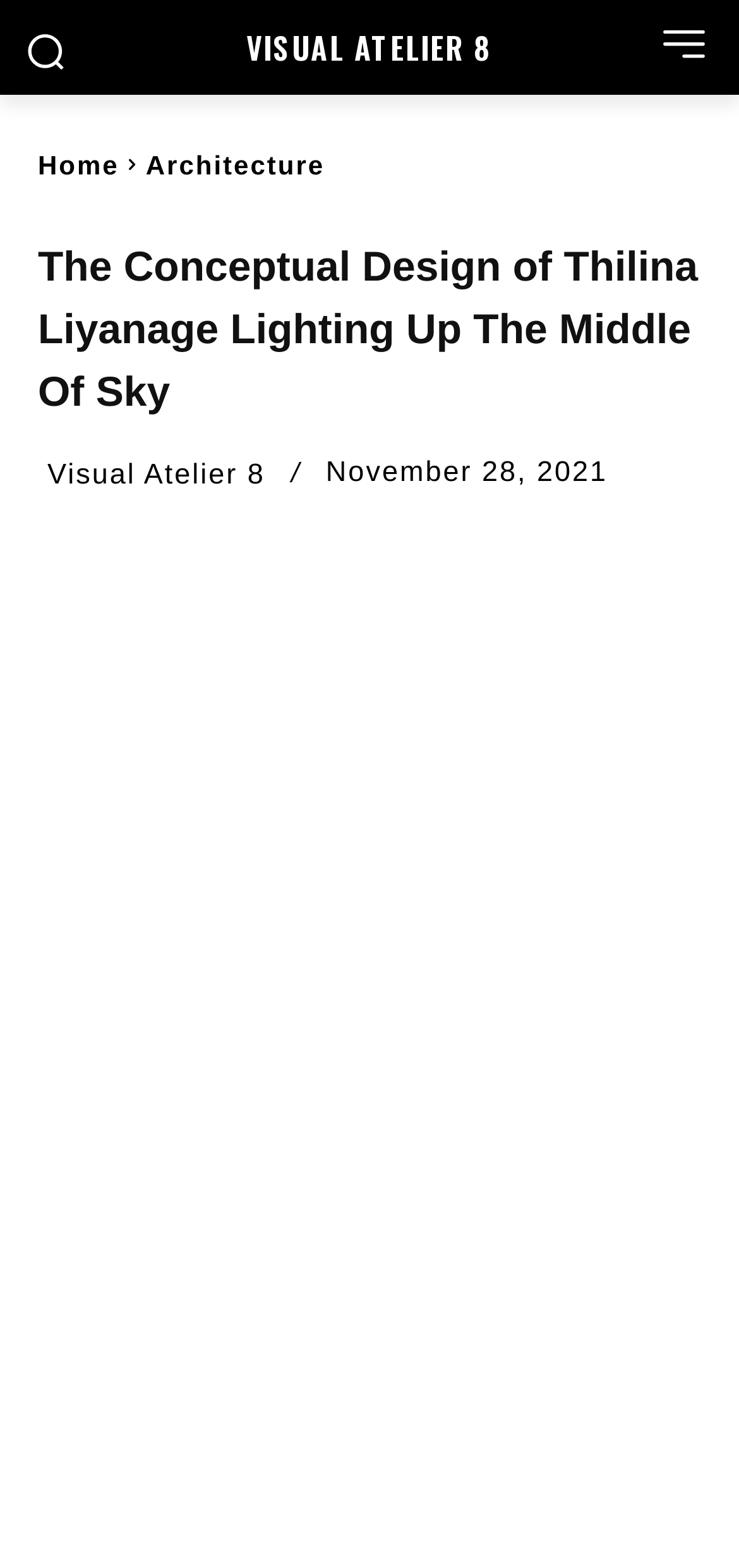Please reply to the following question using a single word or phrase: 
How many images are on the page?

2